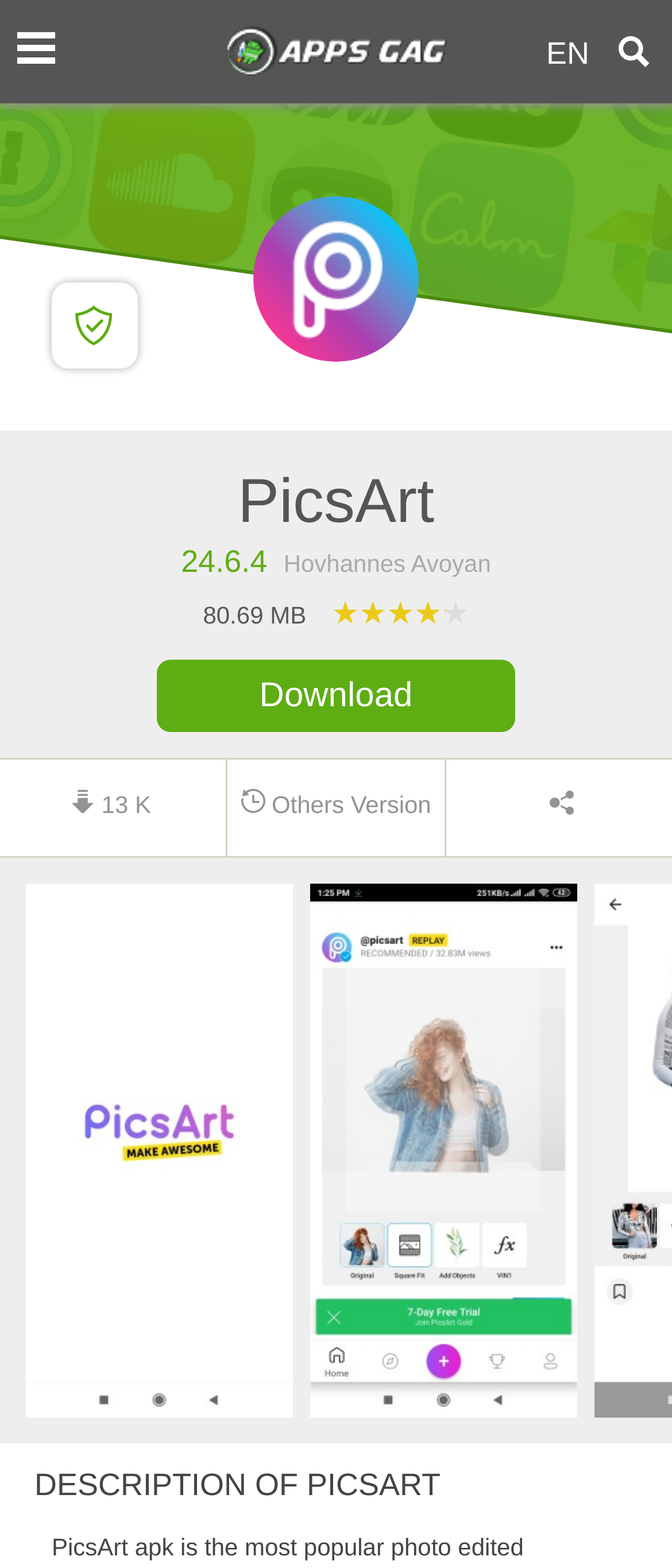Please identify the bounding box coordinates of the clickable element to fulfill the following instruction: "View other versions". The coordinates should be four float numbers between 0 and 1, i.e., [left, top, right, bottom].

[0.338, 0.485, 0.662, 0.546]